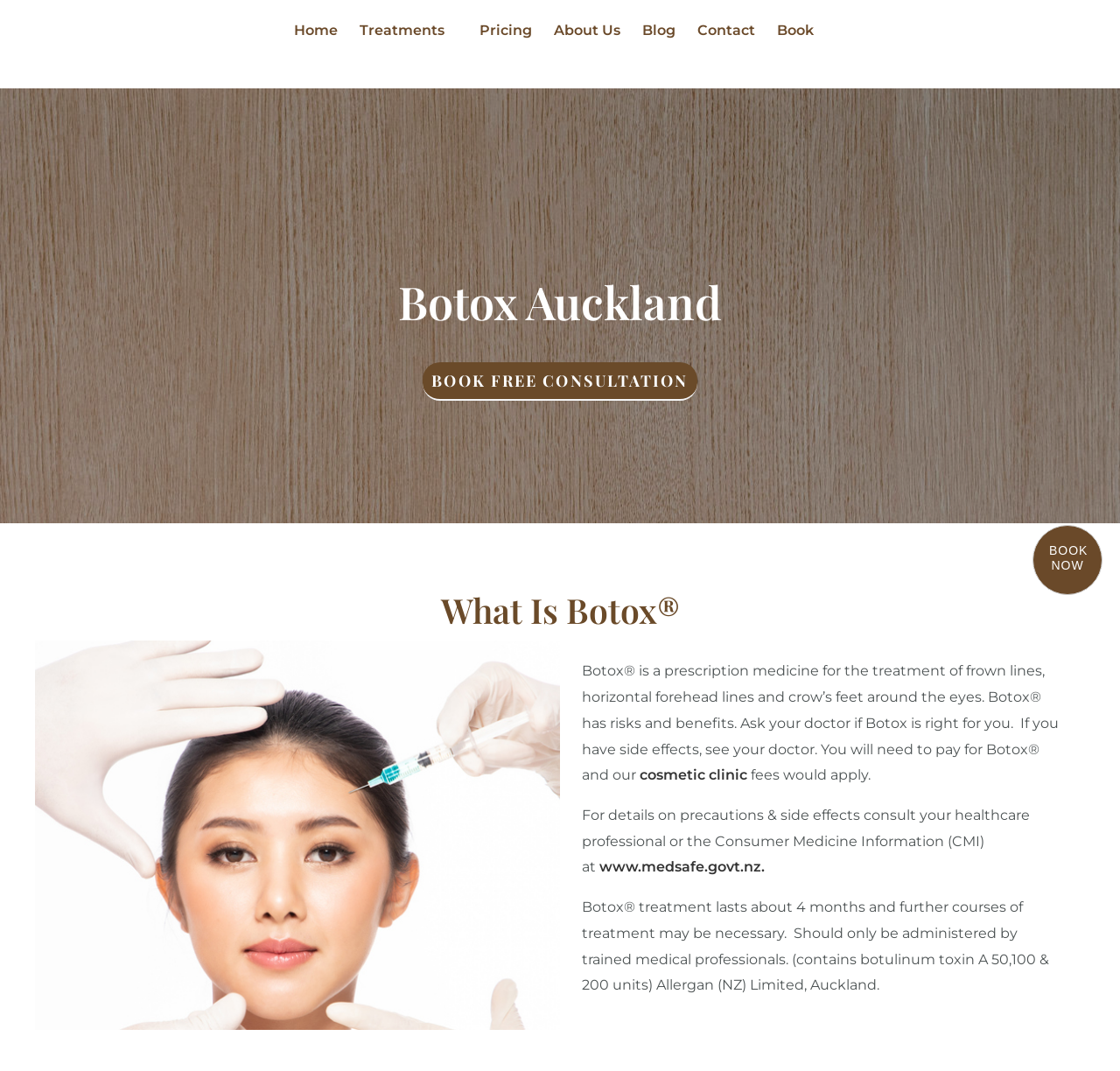Determine the bounding box coordinates of the element's region needed to click to follow the instruction: "Visit the blog". Provide these coordinates as four float numbers between 0 and 1, formatted as [left, top, right, bottom].

[0.573, 0.021, 0.603, 0.036]